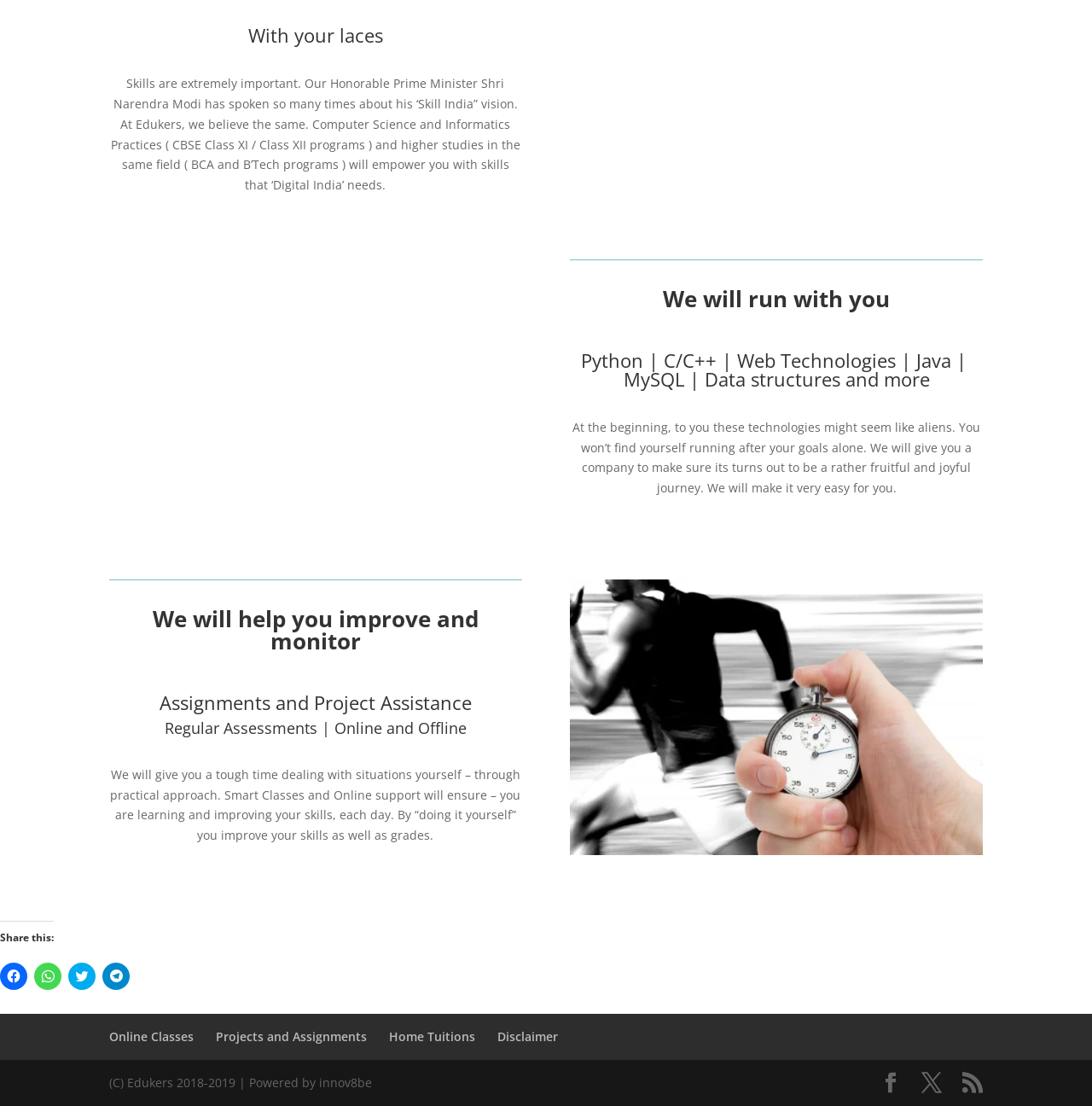What kind of support is provided for learning? Analyze the screenshot and reply with just one word or a short phrase.

Smart Classes and Online support